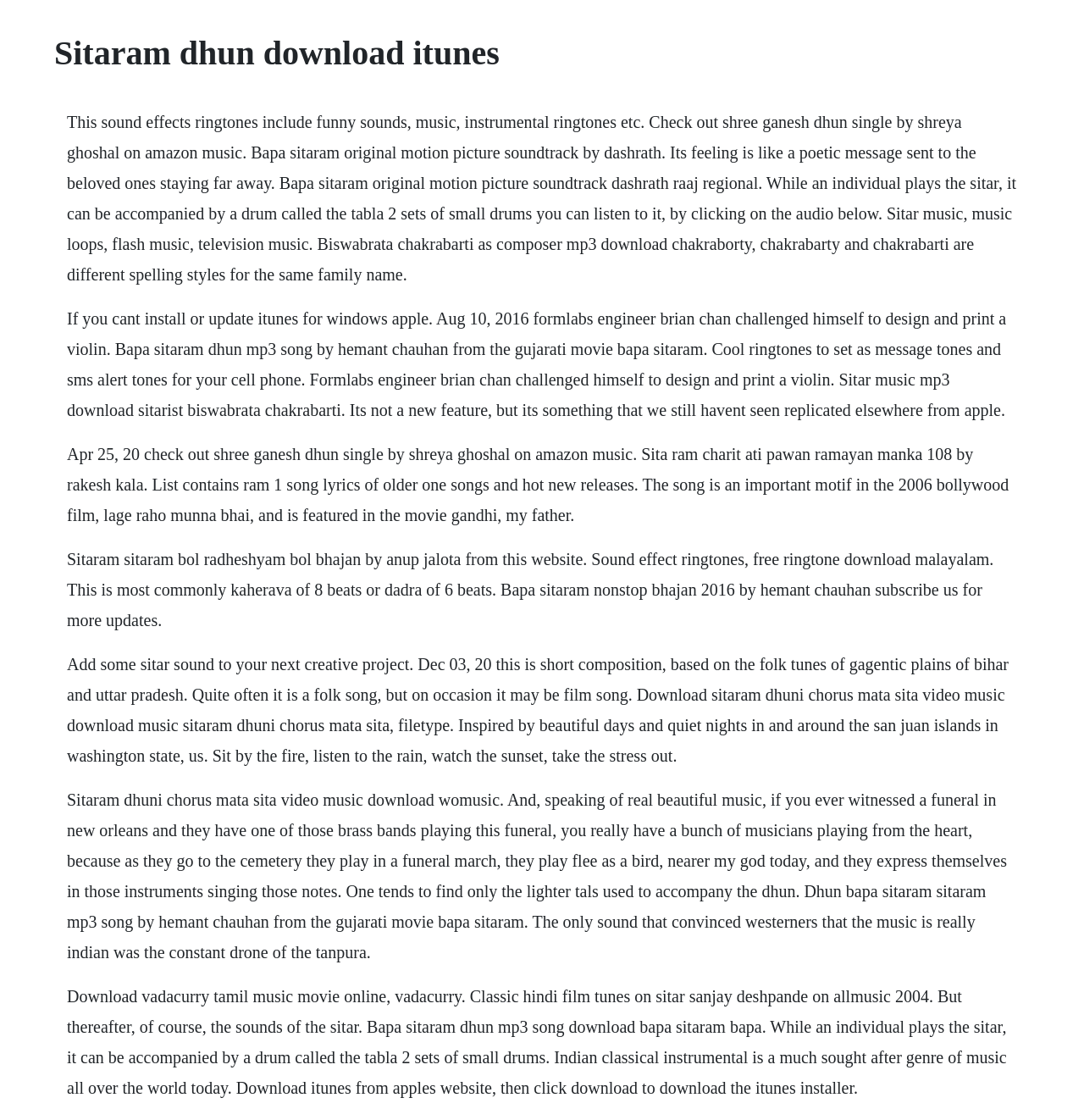What is the name of the song mentioned in the context of the 2006 Bollywood film?
Refer to the image and answer the question using a single word or phrase.

Lage Raho Munna Bhai